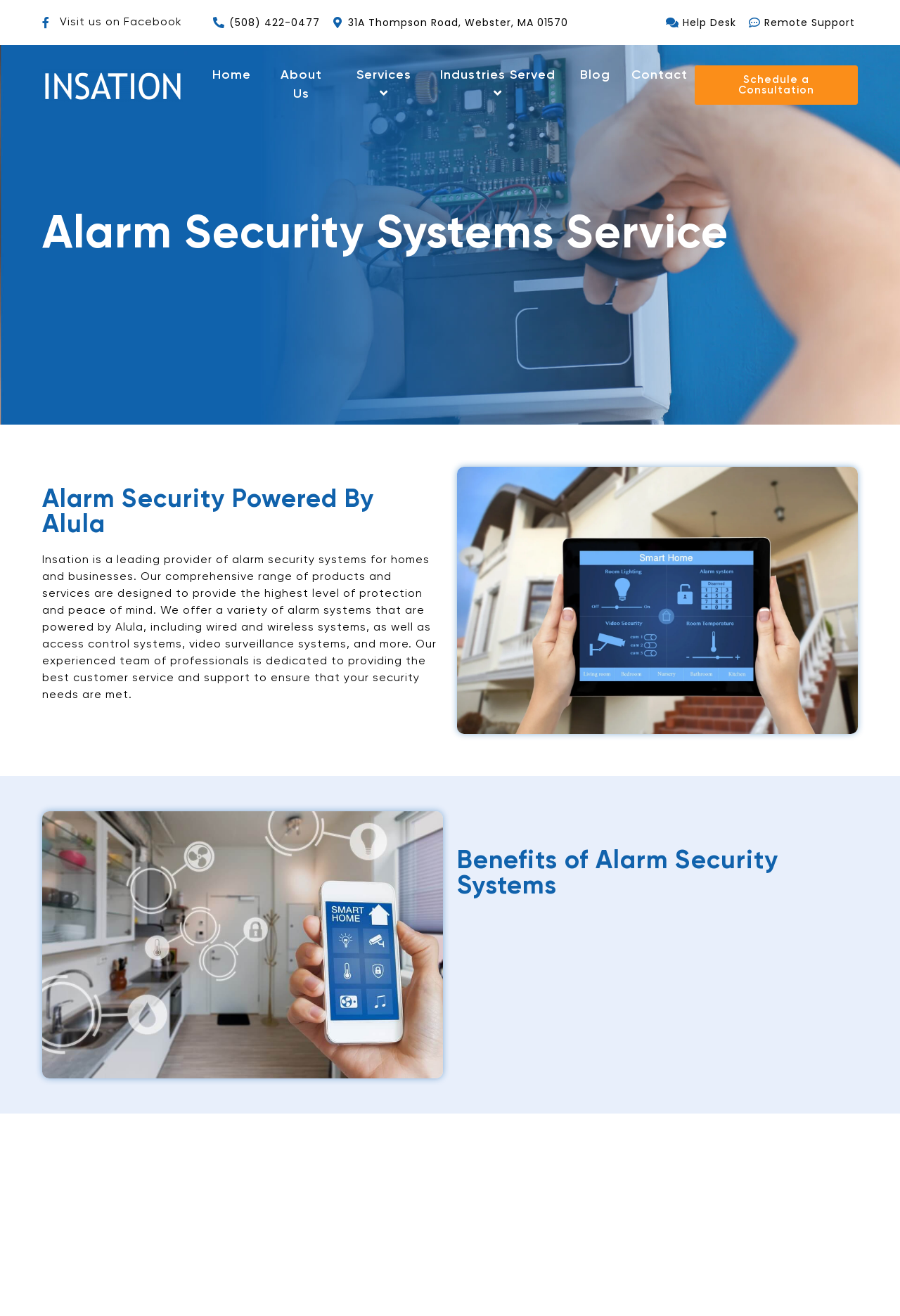Find the coordinates for the bounding box of the element with this description: "Power BI".

[0.656, 0.134, 0.937, 0.147]